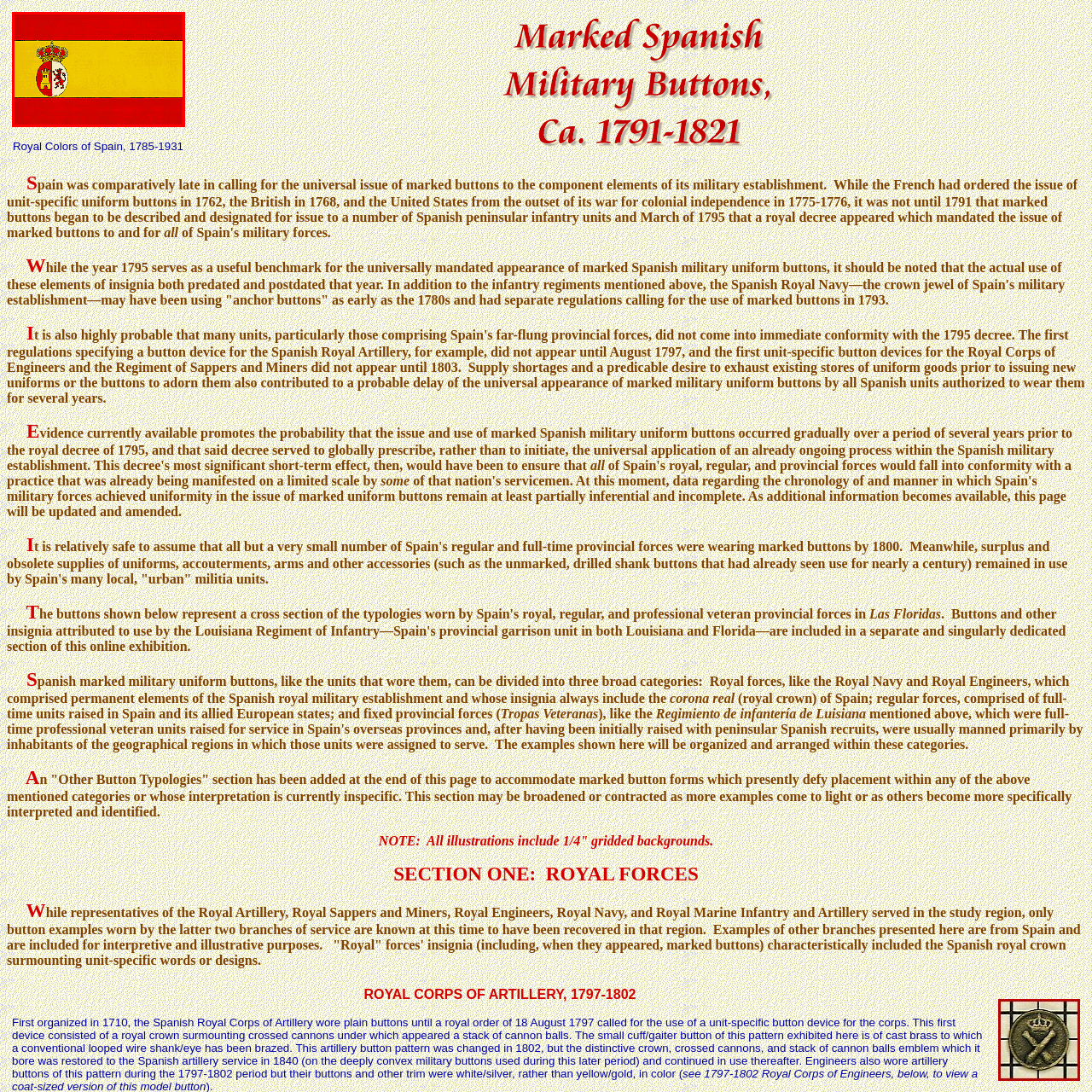Generate a detailed caption for the picture within the red-bordered area.

The image depicts the flag of Spain as it was used between 1785 and 1931. The design features three horizontal stripes: two bold red stripes on the top and bottom, framing a central yellow stripe that is twice the height of each red stripe. Prominently displayed in the center of the yellow field is the coat of arms, which consists of a red castle representing the Kingdom of Castile, a lion symbolizing the Kingdom of León, and a pomegranate representing the Kingdom of Granada. Above the coat of arms is a royal crown, signifying the monarchy of Spain during this period. This flag represents a significant era in Spanish history, reflecting military insignia and national identity associated with the marked buttons issued to military units.